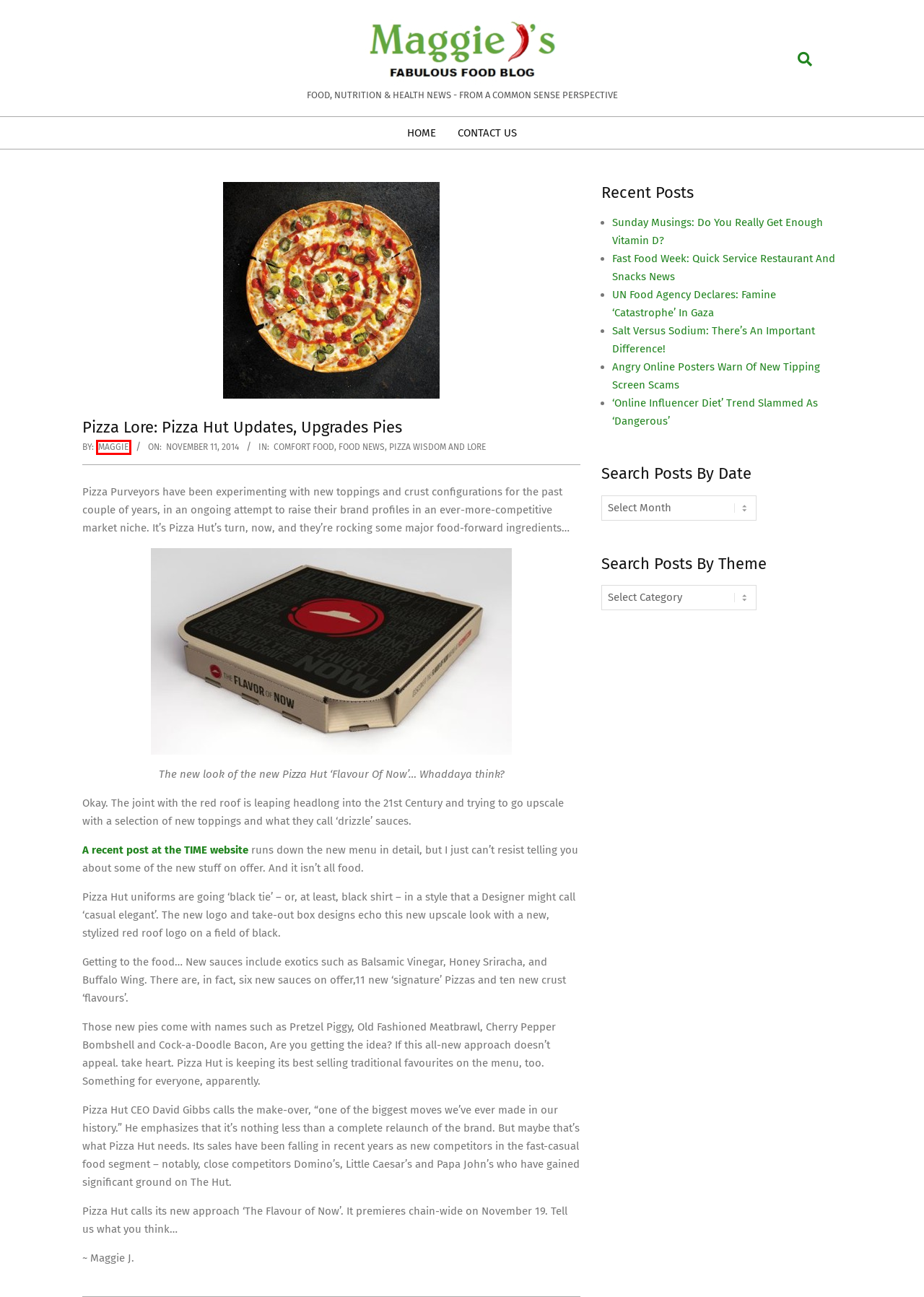Review the screenshot of a webpage that includes a red bounding box. Choose the webpage description that best matches the new webpage displayed after clicking the element within the bounding box. Here are the candidates:
A. Food News Archives - Maggie J's Fabulous Food Blog
B. The crucial difference between salt and sodium - Maggie J's Fabulous Food Blog
C. Comfort Food Archives - Maggie J's Fabulous Food Blog
D. Followers imitating influencers' far-out eating habits... - Maggie J's Fabulous Food Blog
E. Conscious Food Choices For Better Health | Maggie J's
F. Maggie, Author at Maggie J's Fabulous Food Blog
G. Vitamin D supplements have been a major topic of debate - Maggie J's Fabulous Food Blog
H. Gazans are facing 'full-blown famine' - Maggie J's Fabulous Food Blog

F